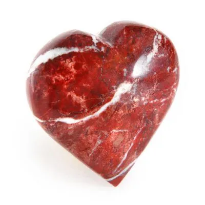What is believed to be brought by the stone to its holder?
Answer with a single word or phrase by referring to the visual content.

Stability and strength